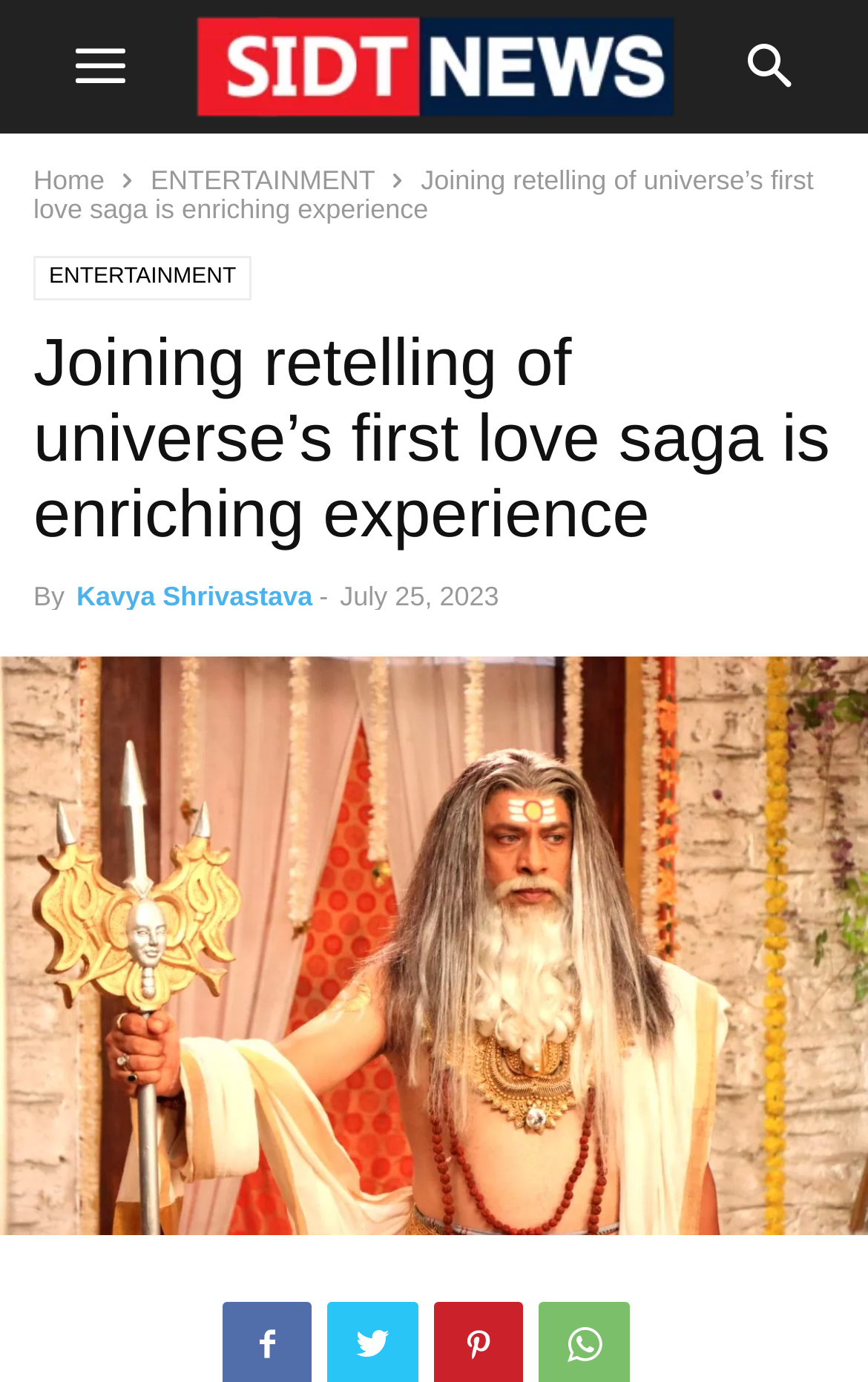Refer to the image and provide an in-depth answer to the question:
Who is the author of the article?

I found the author's name by looking at the link 'Kavya Shrivastava' which is located below the heading of the article, indicating that Kavya Shrivastava is the author of the article.